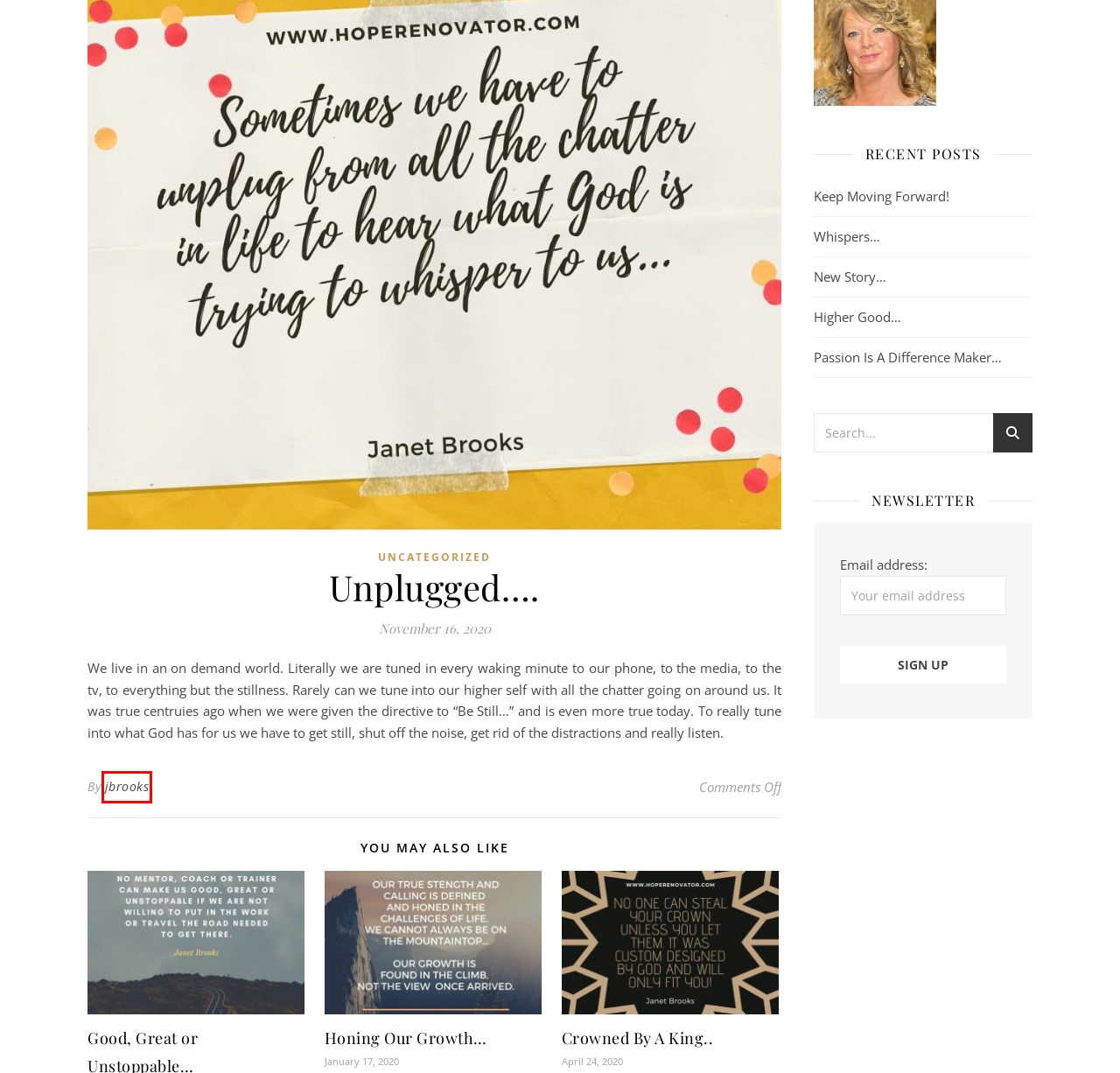You are provided a screenshot of a webpage featuring a red bounding box around a UI element. Choose the webpage description that most accurately represents the new webpage after clicking the element within the red bounding box. Here are the candidates:
A. jbrooks
B. Crowned By A King..
C. Uncategorized
D. Higher Good…
E. Good, Great or Unstoppable…
F. Passion Is A Difference Maker…
G. New Story…
H. Honing Our Growth…

A